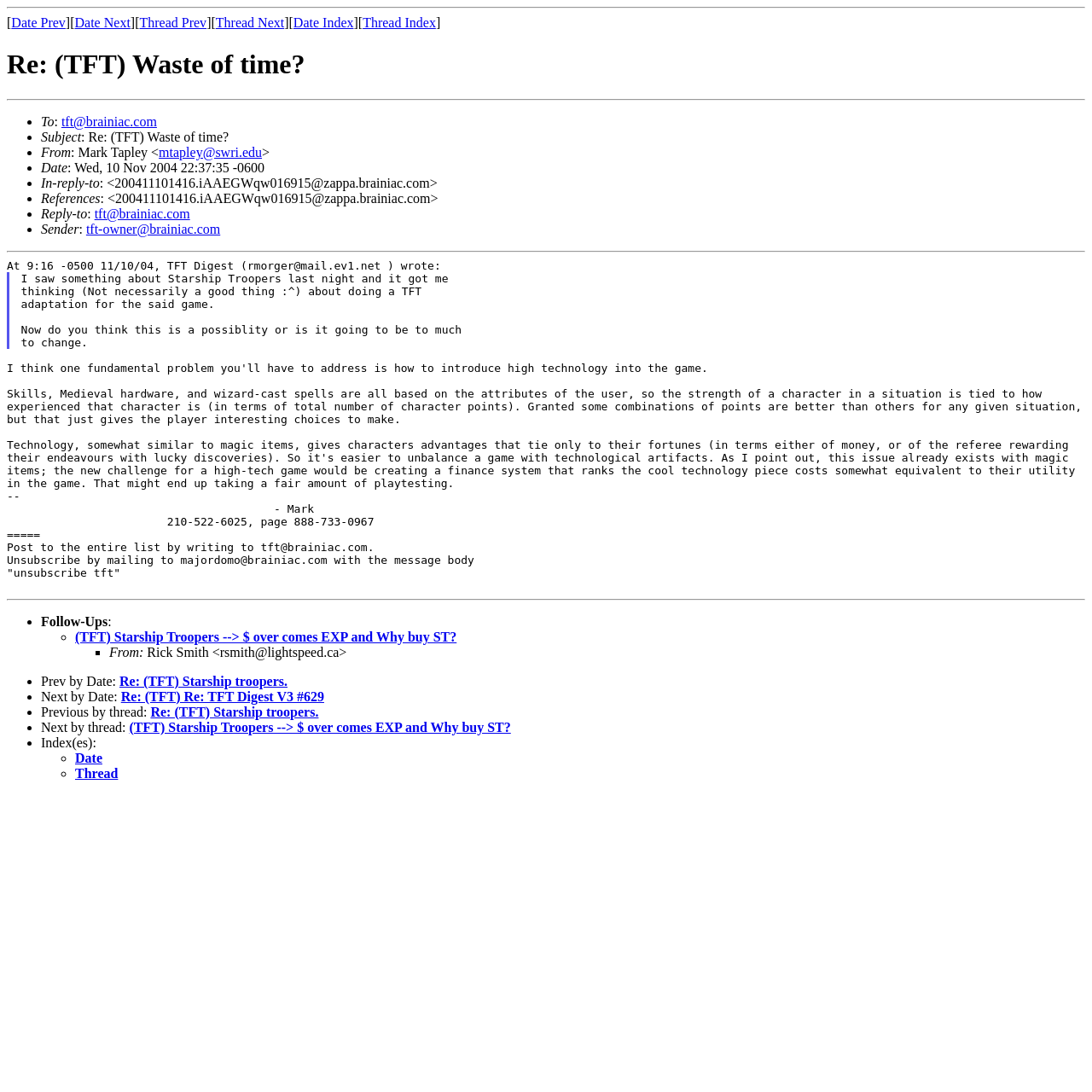Extract the top-level heading from the webpage and provide its text.

Re: (TFT) Waste of time?